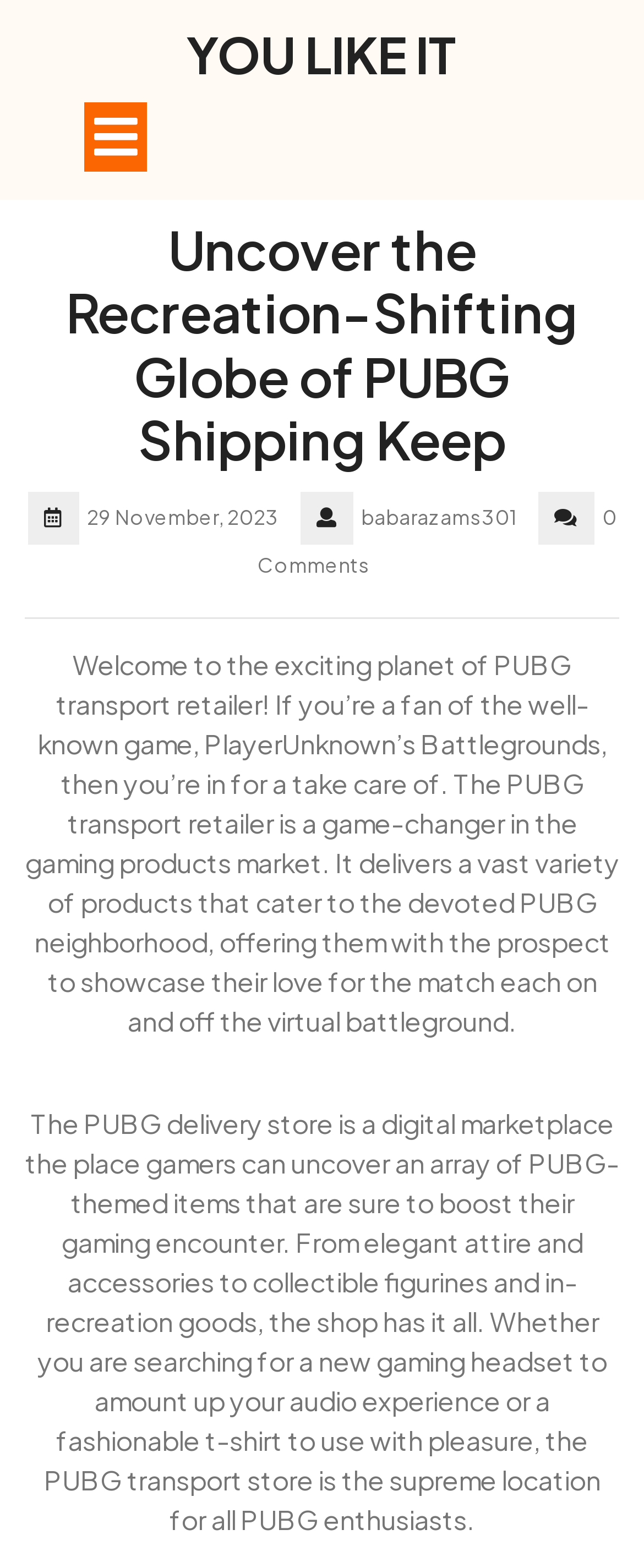What type of products can be found in the PUBG transport store?
Provide a detailed and extensive answer to the question.

I inferred this by reading the StaticText element that describes the PUBG transport store, which mentions that it offers a vast variety of products that cater to the devoted PUBG neighborhood, including elegant attire and accessories to collectible figurines and in-recreation goods.